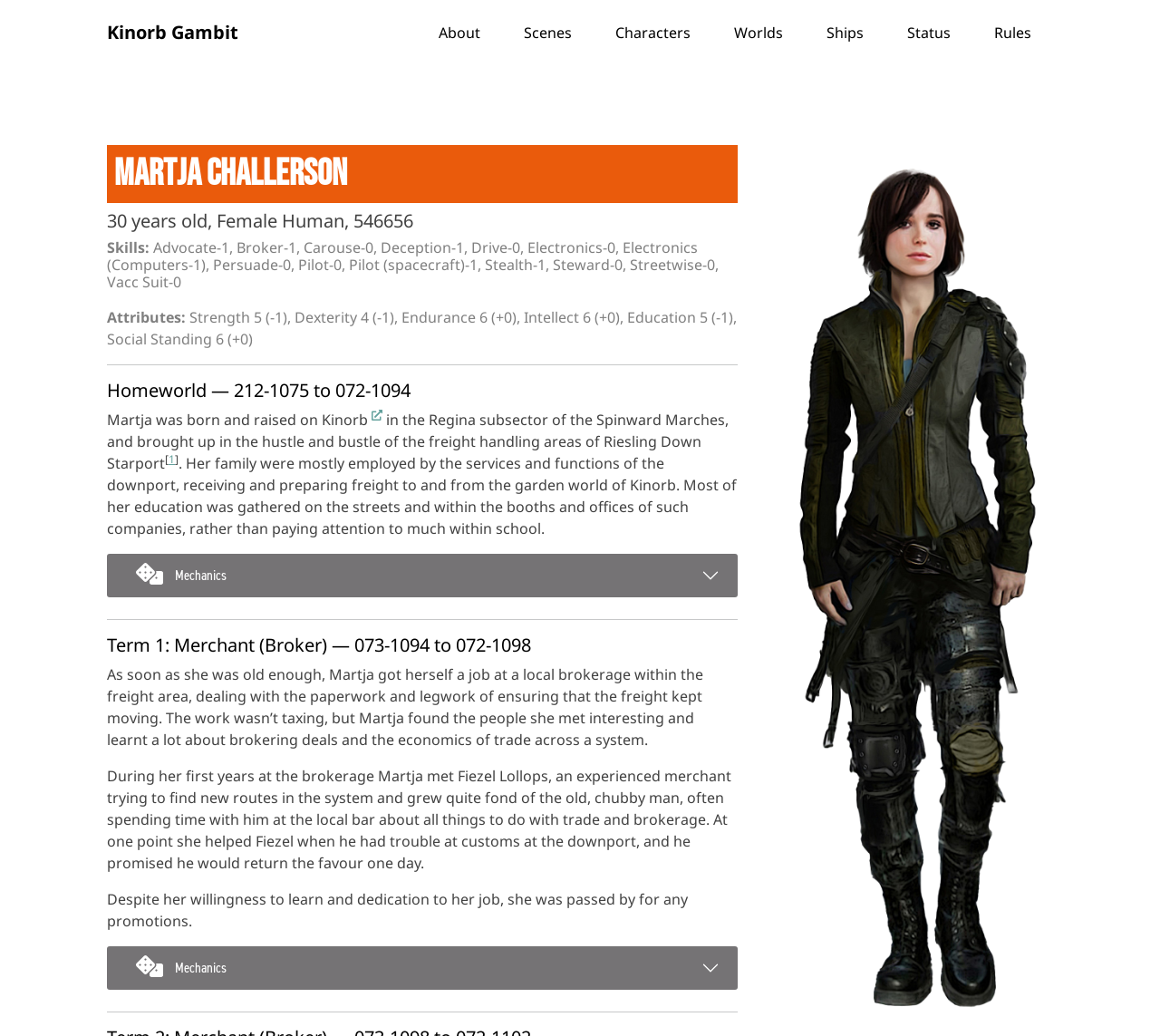What is the name of the subsector where Martja was born?
Based on the visual, give a brief answer using one word or a short phrase.

Regina subsector